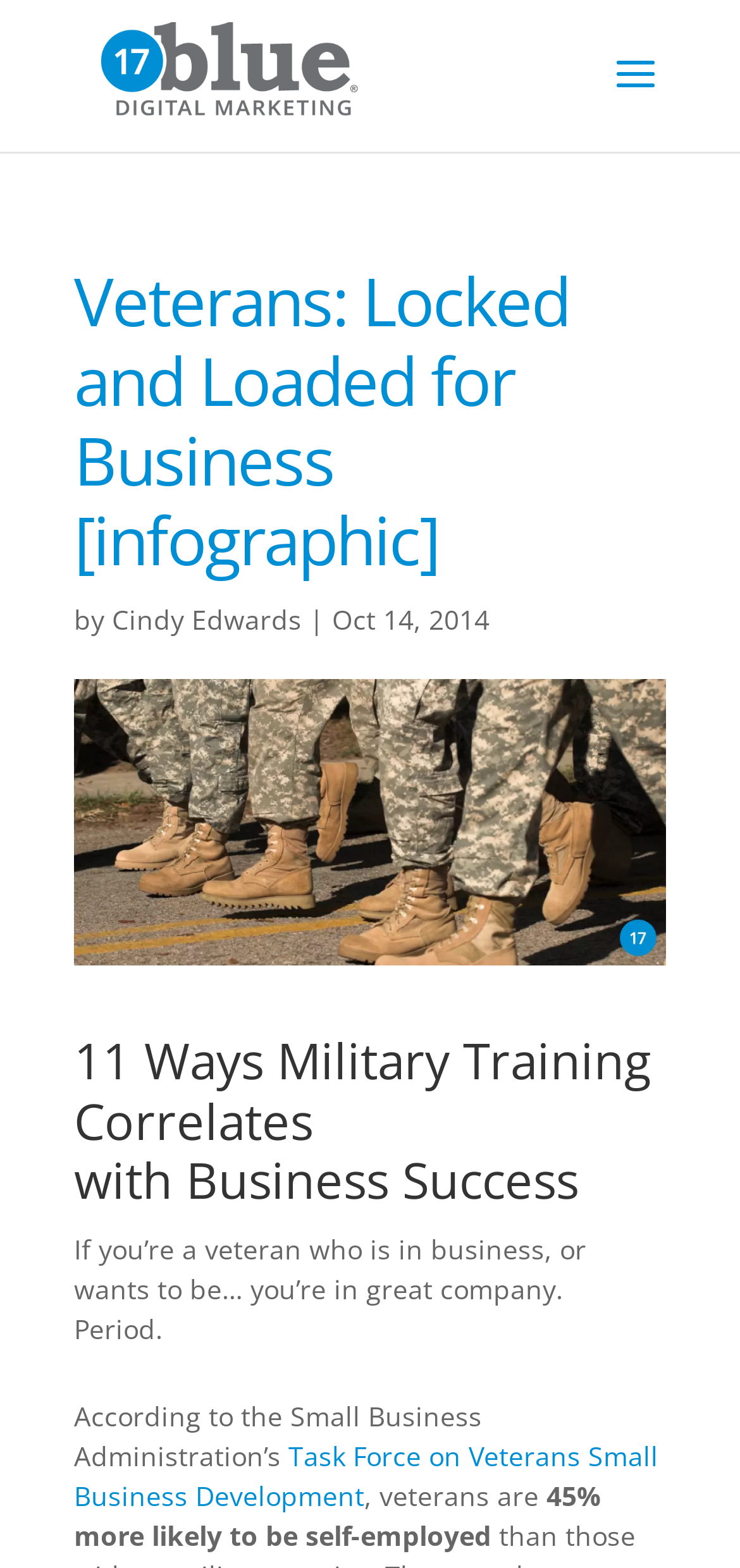Bounding box coordinates are specified in the format (top-left x, top-left y, bottom-right x, bottom-right y). All values are floating point numbers bounded between 0 and 1. Please provide the bounding box coordinate of the region this sentence describes: Cindy Edwards

[0.151, 0.383, 0.408, 0.406]